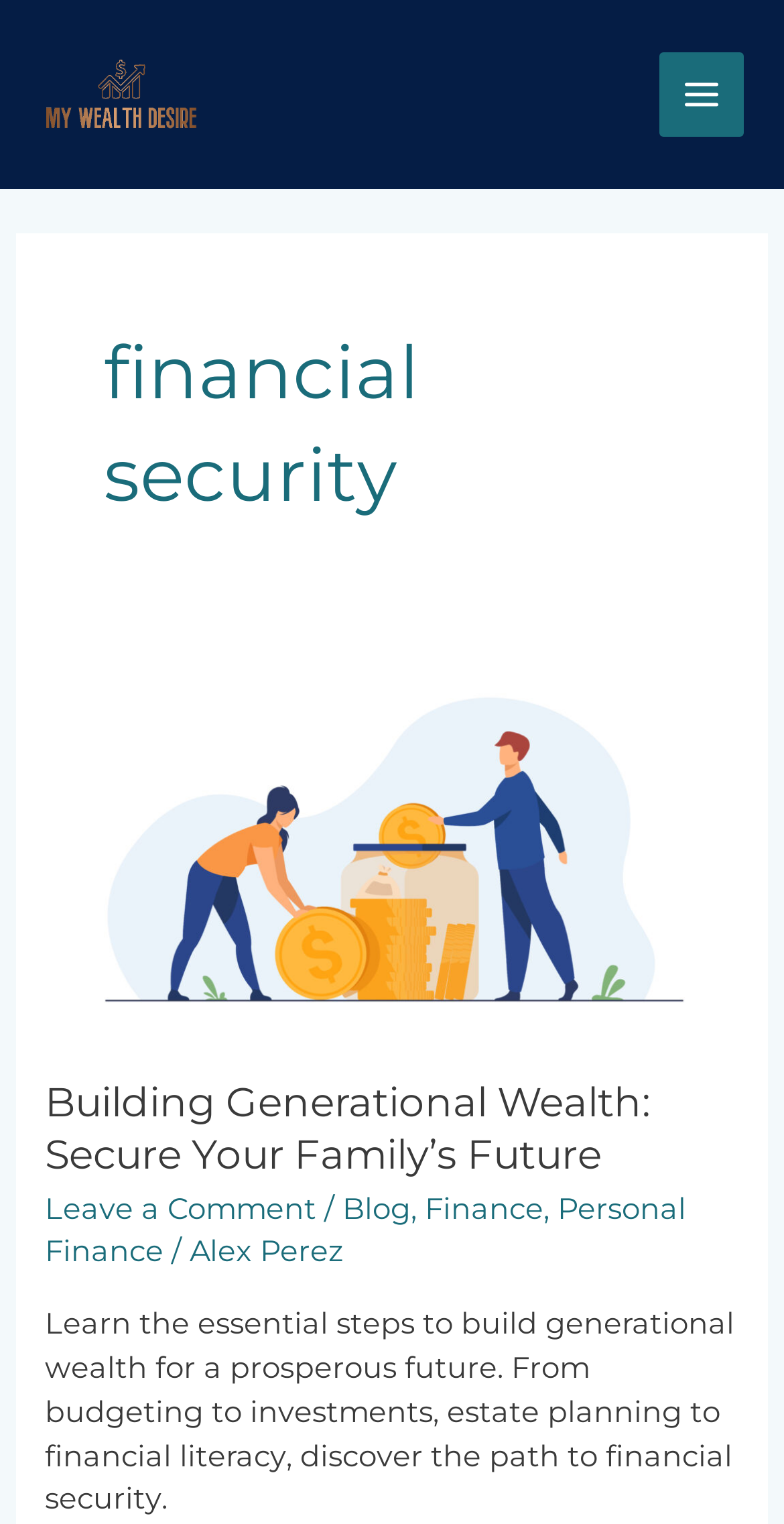Please find the bounding box coordinates for the clickable element needed to perform this instruction: "leave a comment".

[0.058, 0.781, 0.404, 0.805]